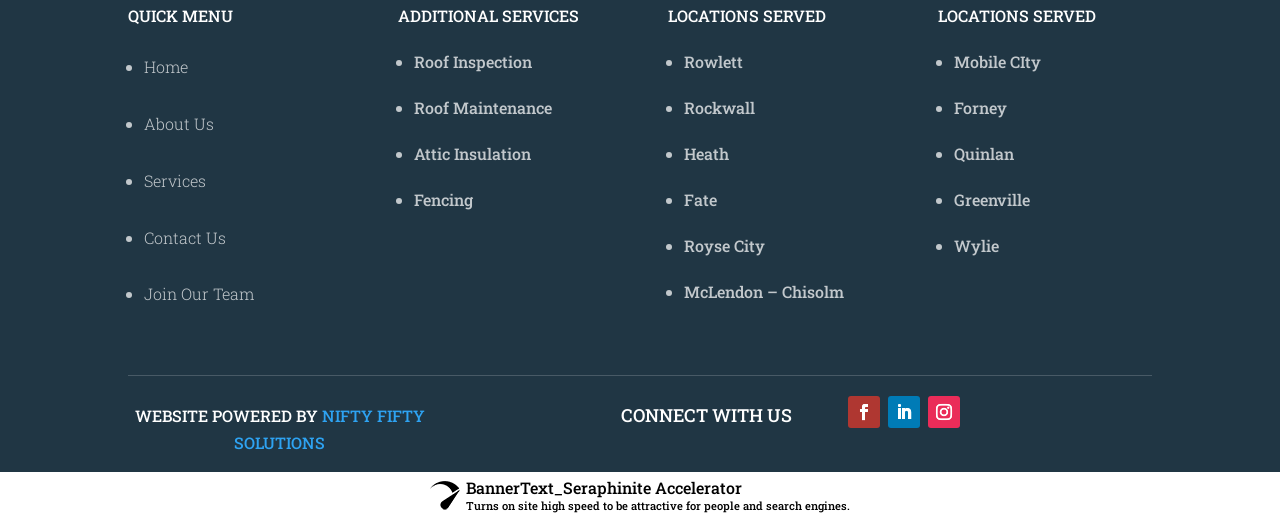Identify the bounding box for the given UI element using the description provided. Coordinates should be in the format (top-left x, top-left y, bottom-right x, bottom-right y) and must be between 0 and 1. Here is the description: Home

[0.112, 0.108, 0.147, 0.148]